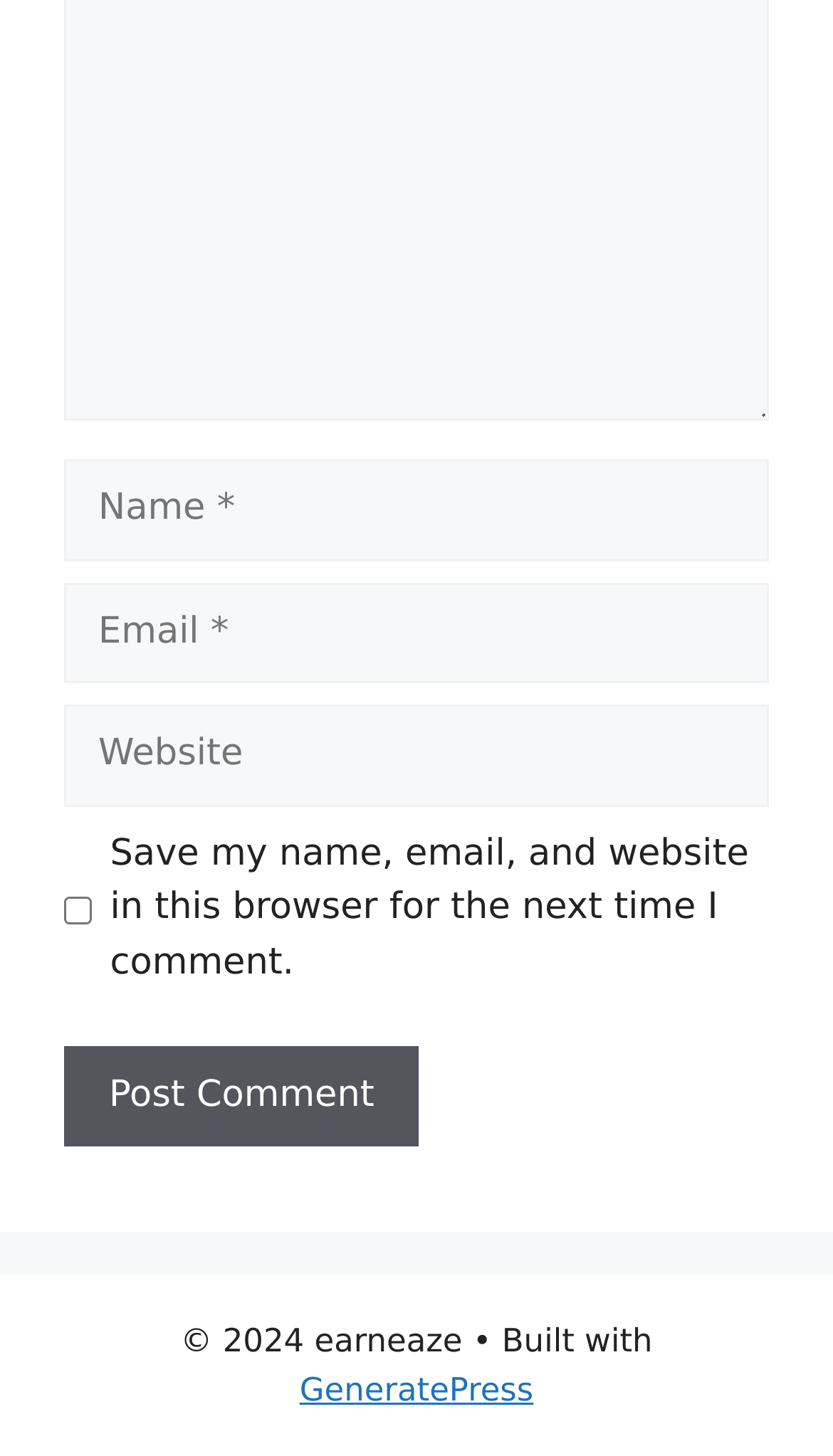What is the label of the first text box?
Respond to the question with a single word or phrase according to the image.

Name